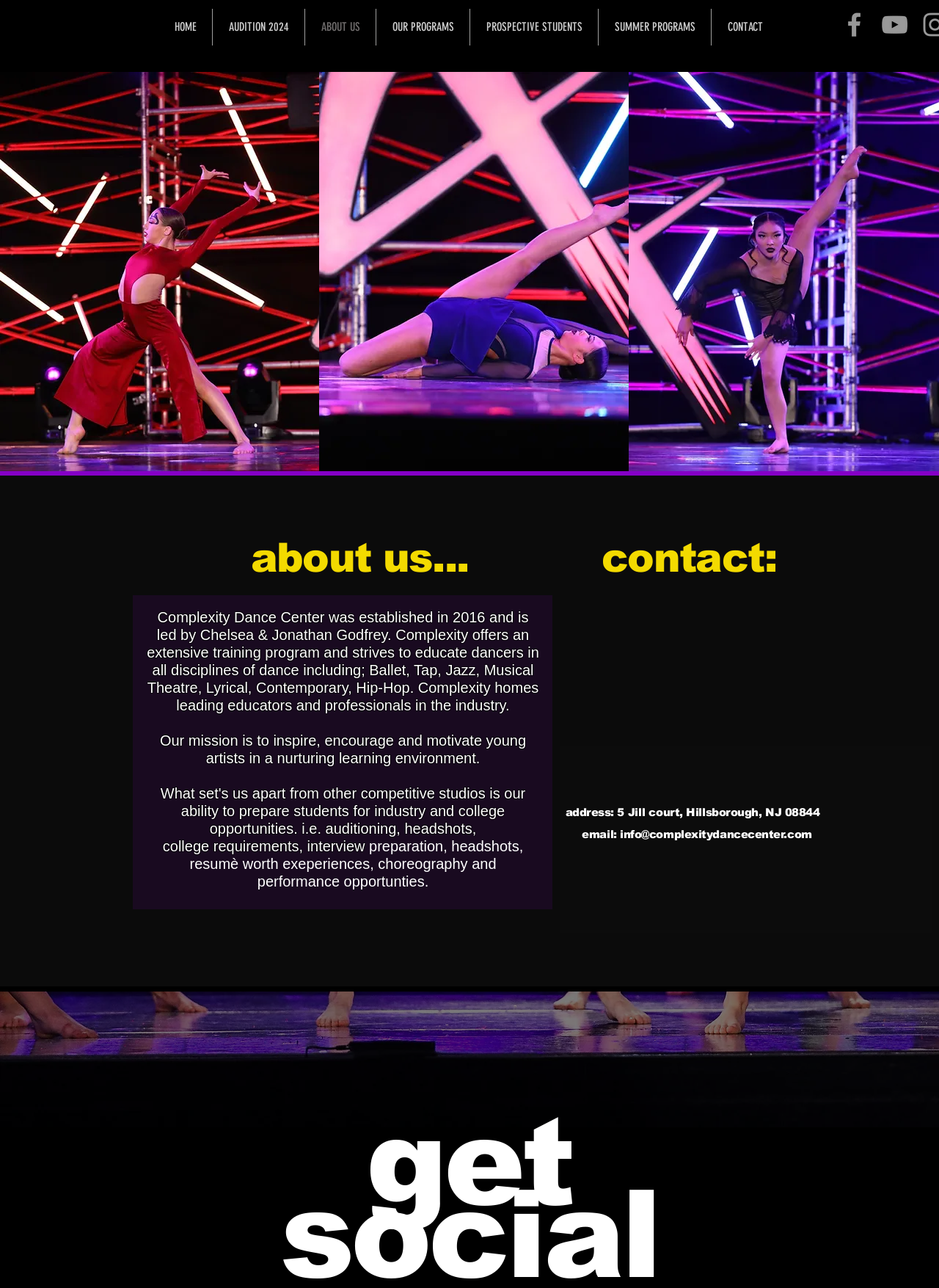What type of dance styles are offered by the center?
Based on the image content, provide your answer in one word or a short phrase.

Ballet, Tap, Jazz, etc.